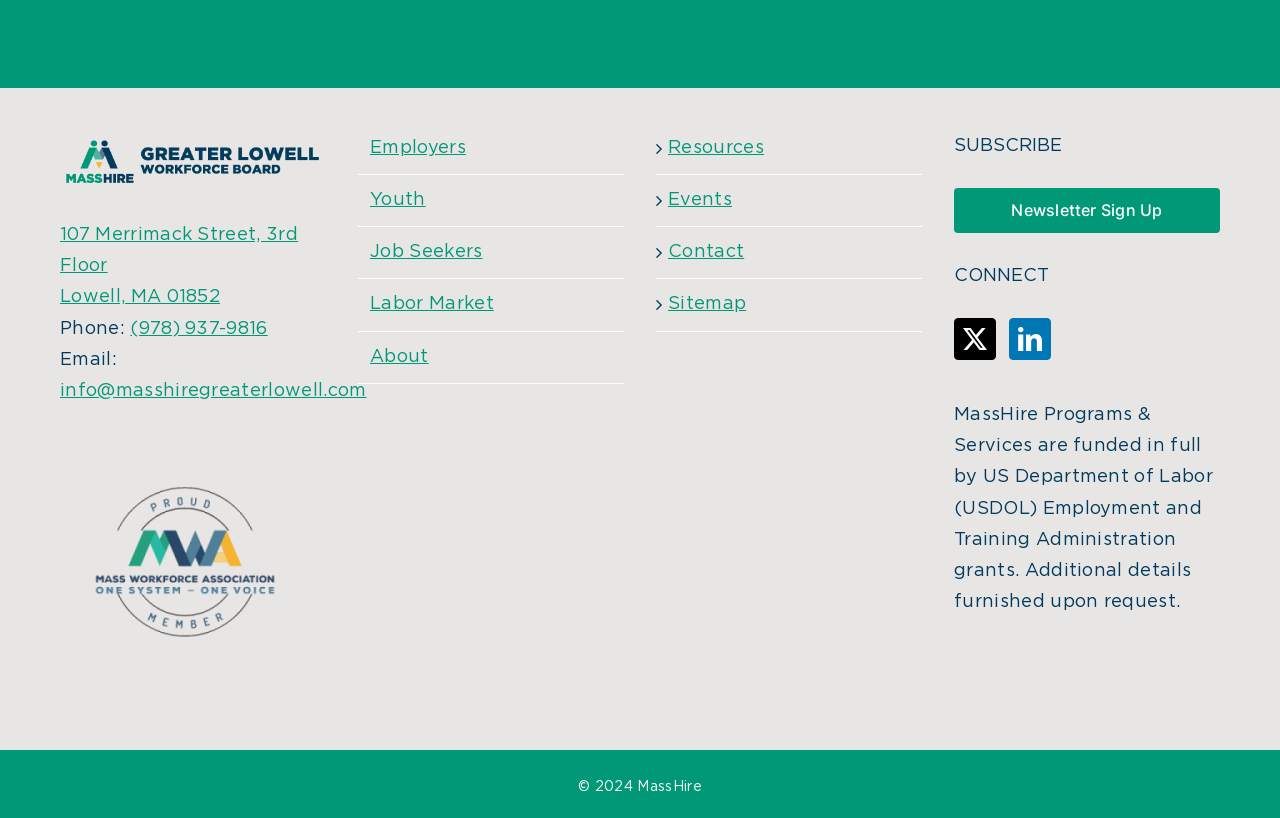Find and indicate the bounding box coordinates of the region you should select to follow the given instruction: "View contact information".

[0.047, 0.276, 0.233, 0.375]